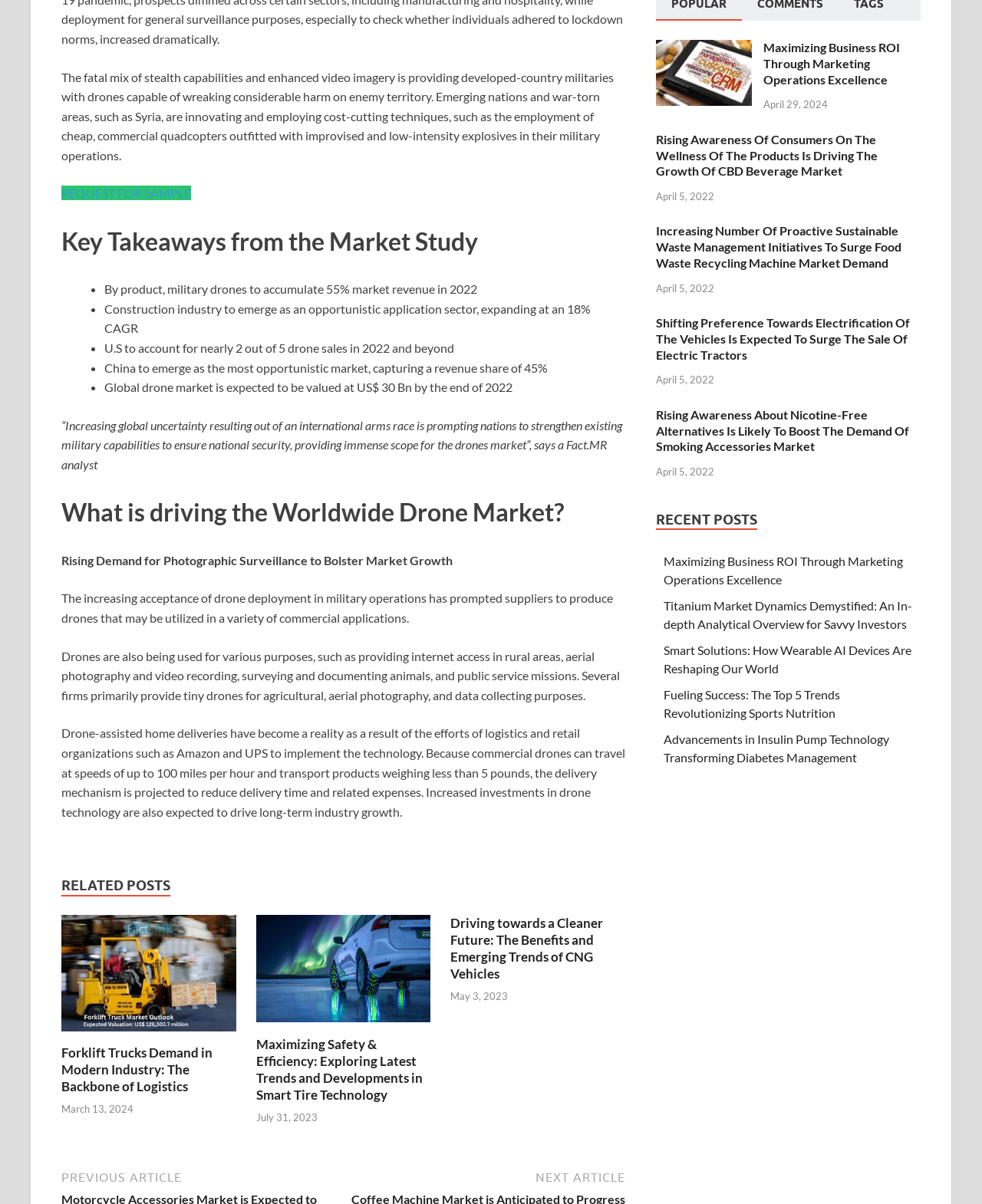Provide the bounding box for the UI element matching this description: "REQUEST FOR SAMPLE".

[0.062, 0.154, 0.195, 0.167]